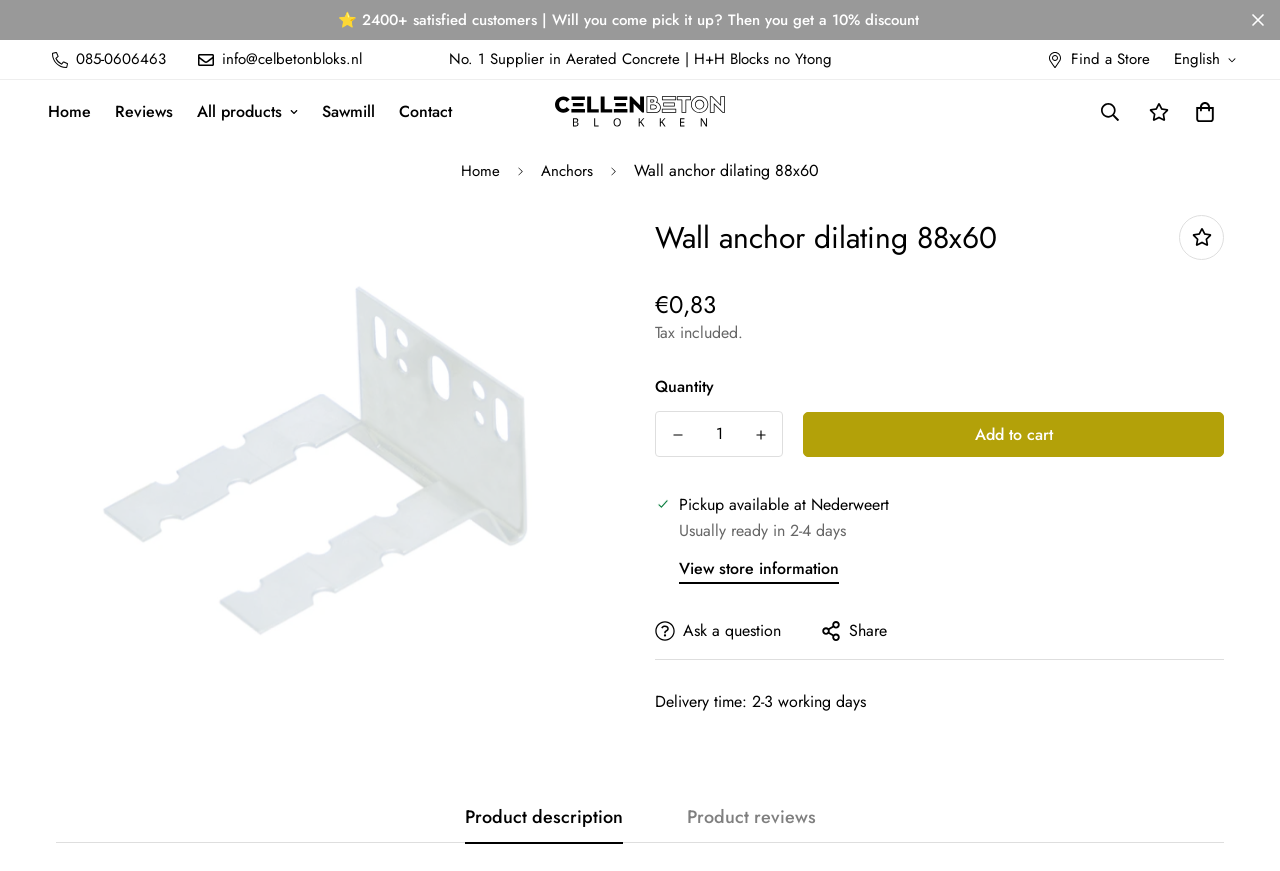Please locate the bounding box coordinates of the element that needs to be clicked to achieve the following instruction: "Contact supplier". The coordinates should be four float numbers between 0 and 1, i.e., [left, top, right, bottom].

None